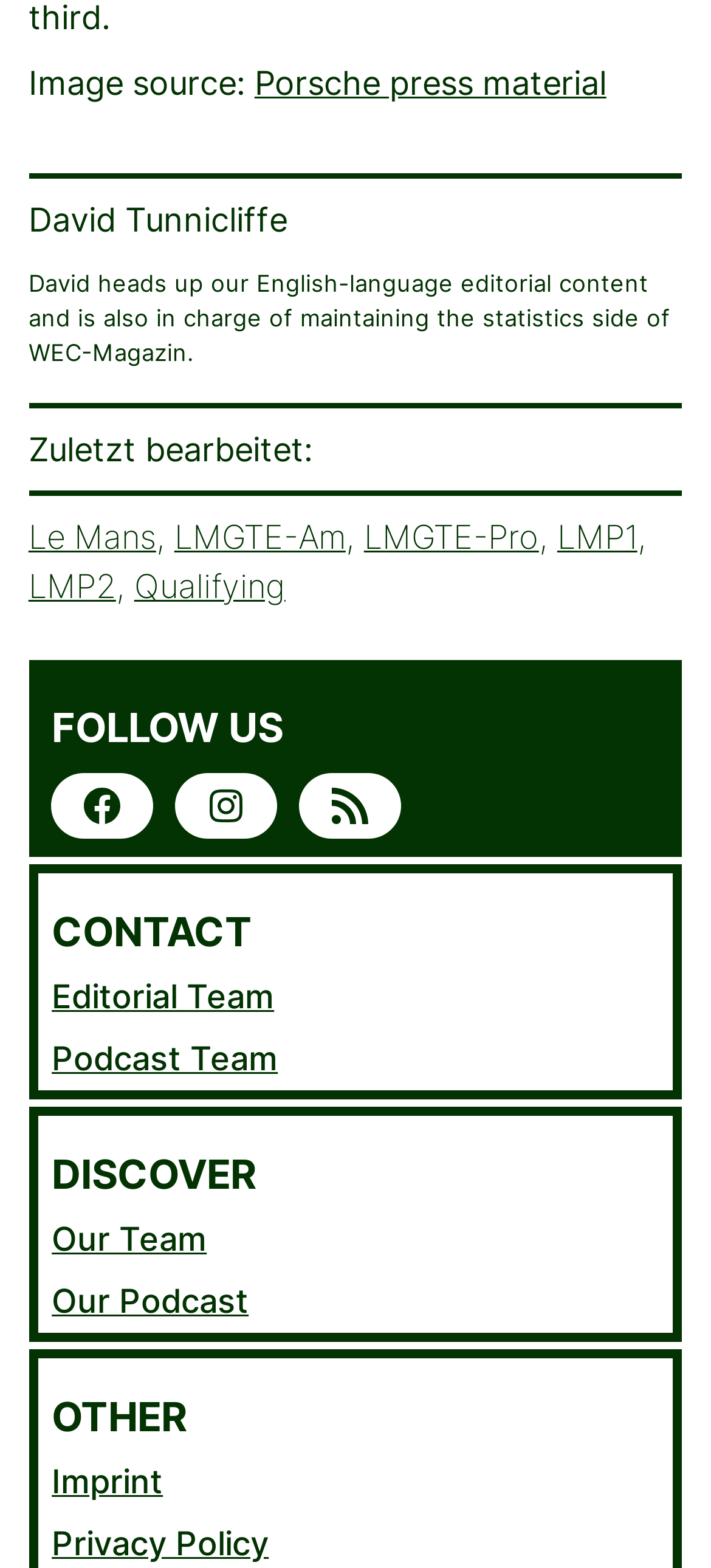Please specify the coordinates of the bounding box for the element that should be clicked to carry out this instruction: "View Imprint". The coordinates must be four float numbers between 0 and 1, formatted as [left, top, right, bottom].

[0.073, 0.932, 0.229, 0.957]